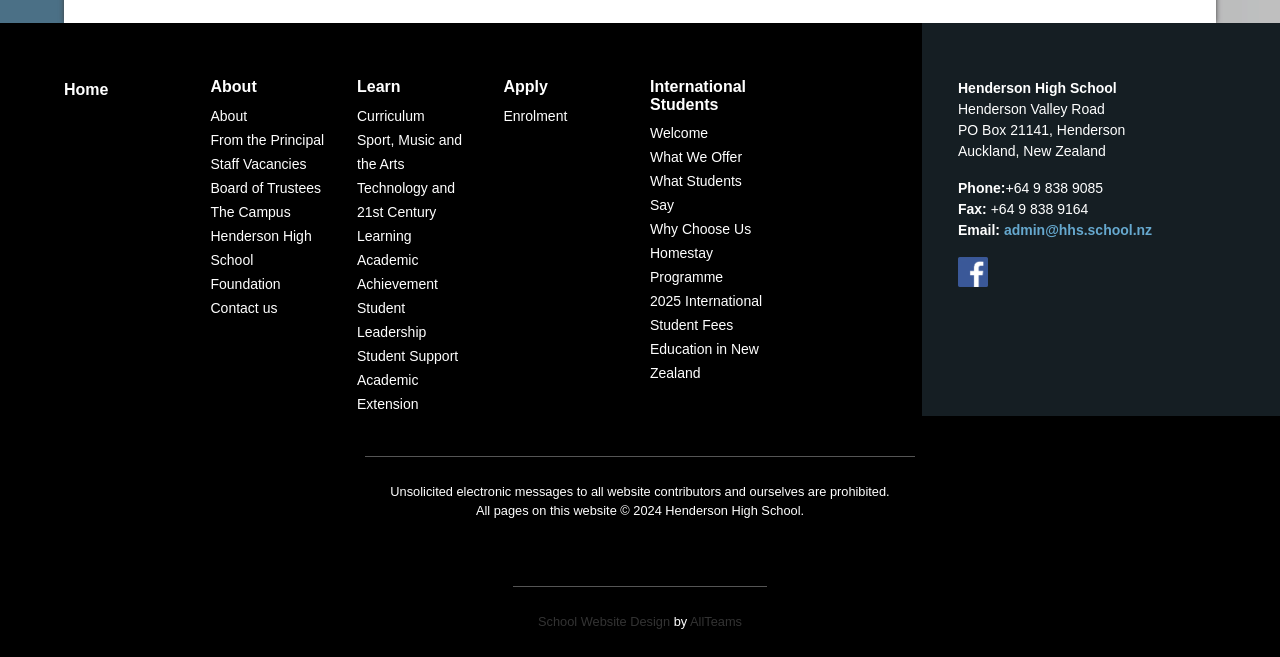What is the website design credited to?
Kindly offer a detailed explanation using the data available in the image.

I found the website design credit by looking at the bottom-left corner of the webpage, where it says 'School Website Design by AllTeams'.